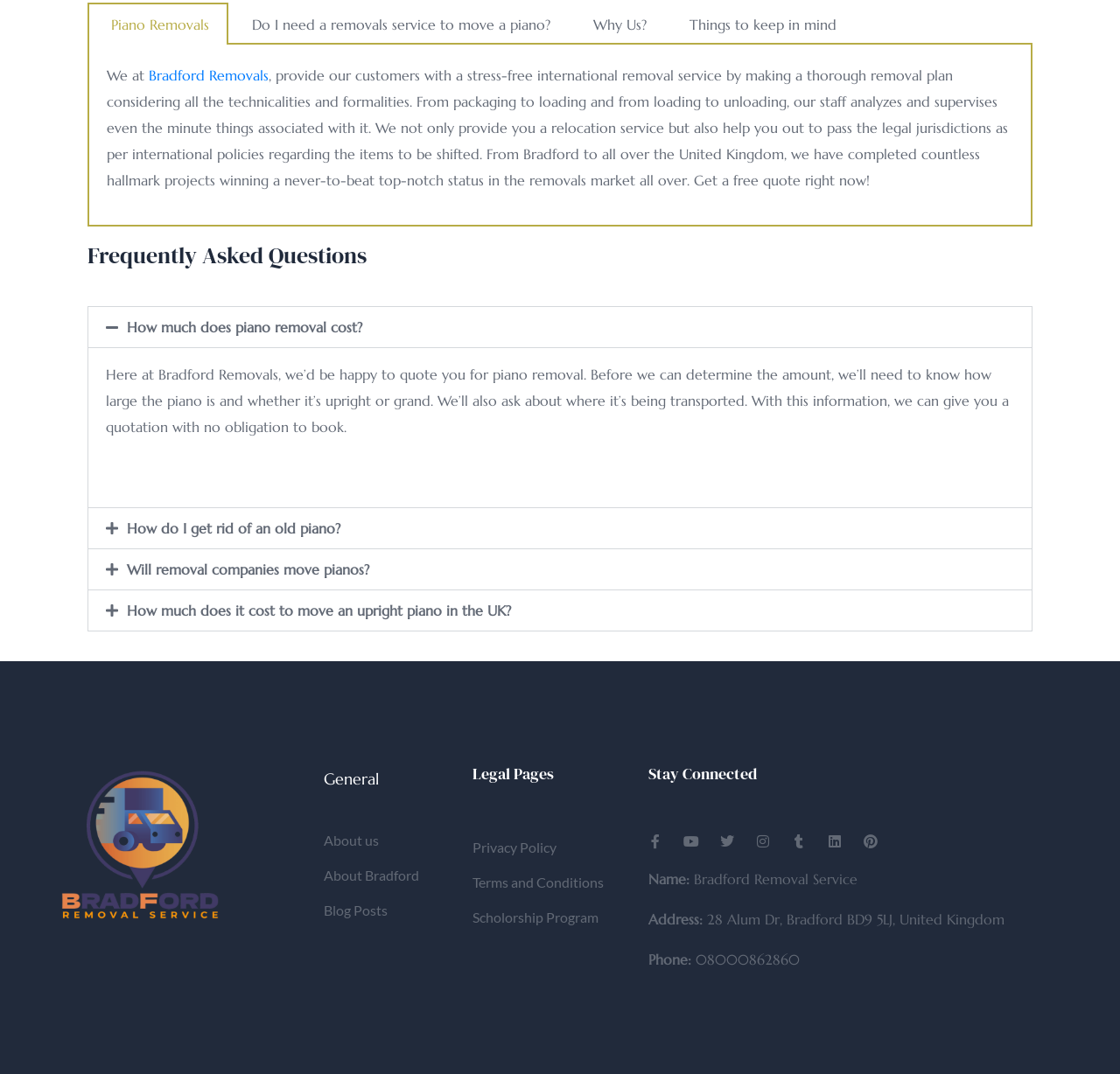Given the webpage screenshot and the description, determine the bounding box coordinates (top-left x, top-left y, bottom-right x, bottom-right y) that define the location of the UI element matching this description: Scholorship Program

[0.422, 0.842, 0.563, 0.866]